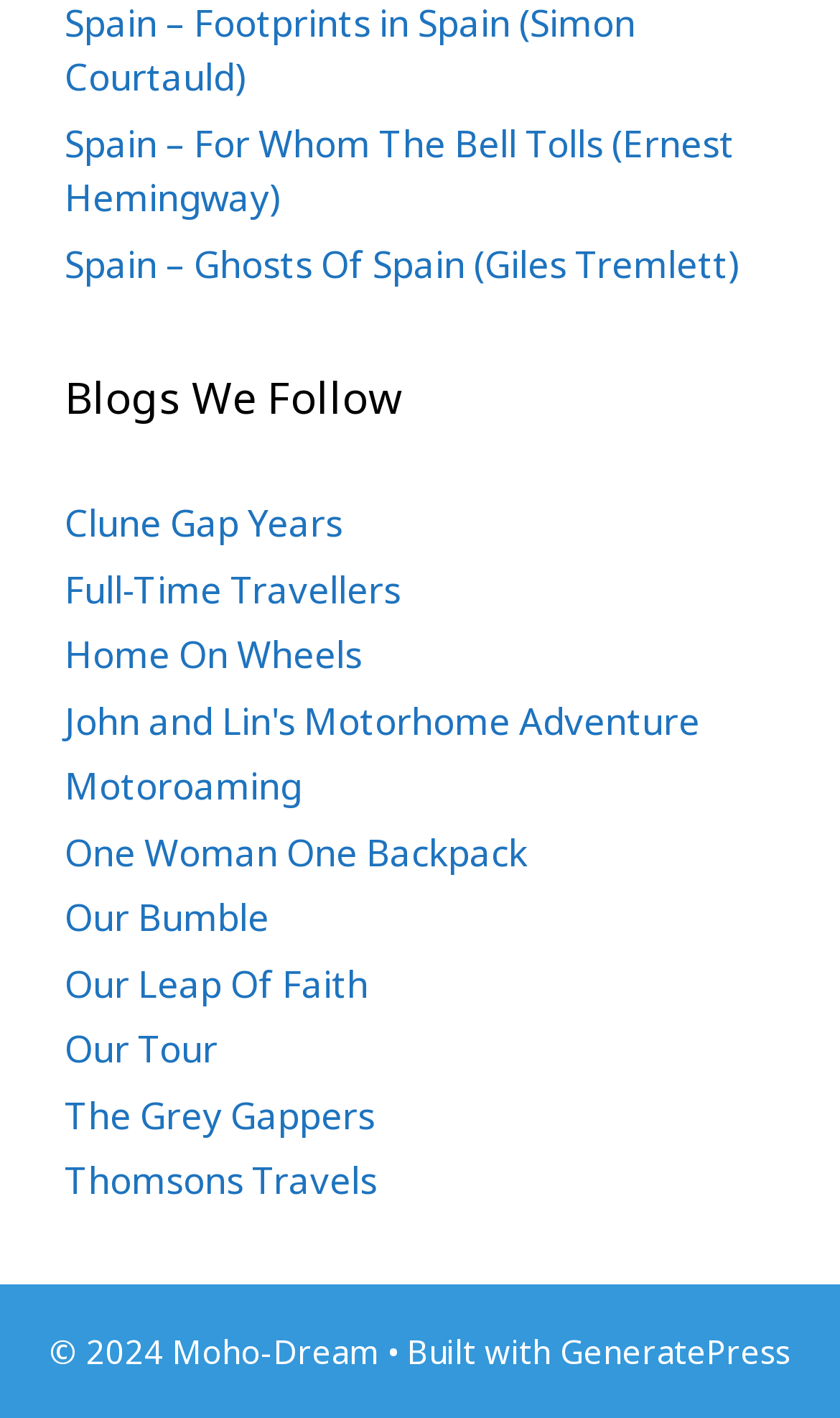Given the description: "John and Lin's Motorhome Adventure", determine the bounding box coordinates of the UI element. The coordinates should be formatted as four float numbers between 0 and 1, [left, top, right, bottom].

[0.077, 0.491, 0.833, 0.526]